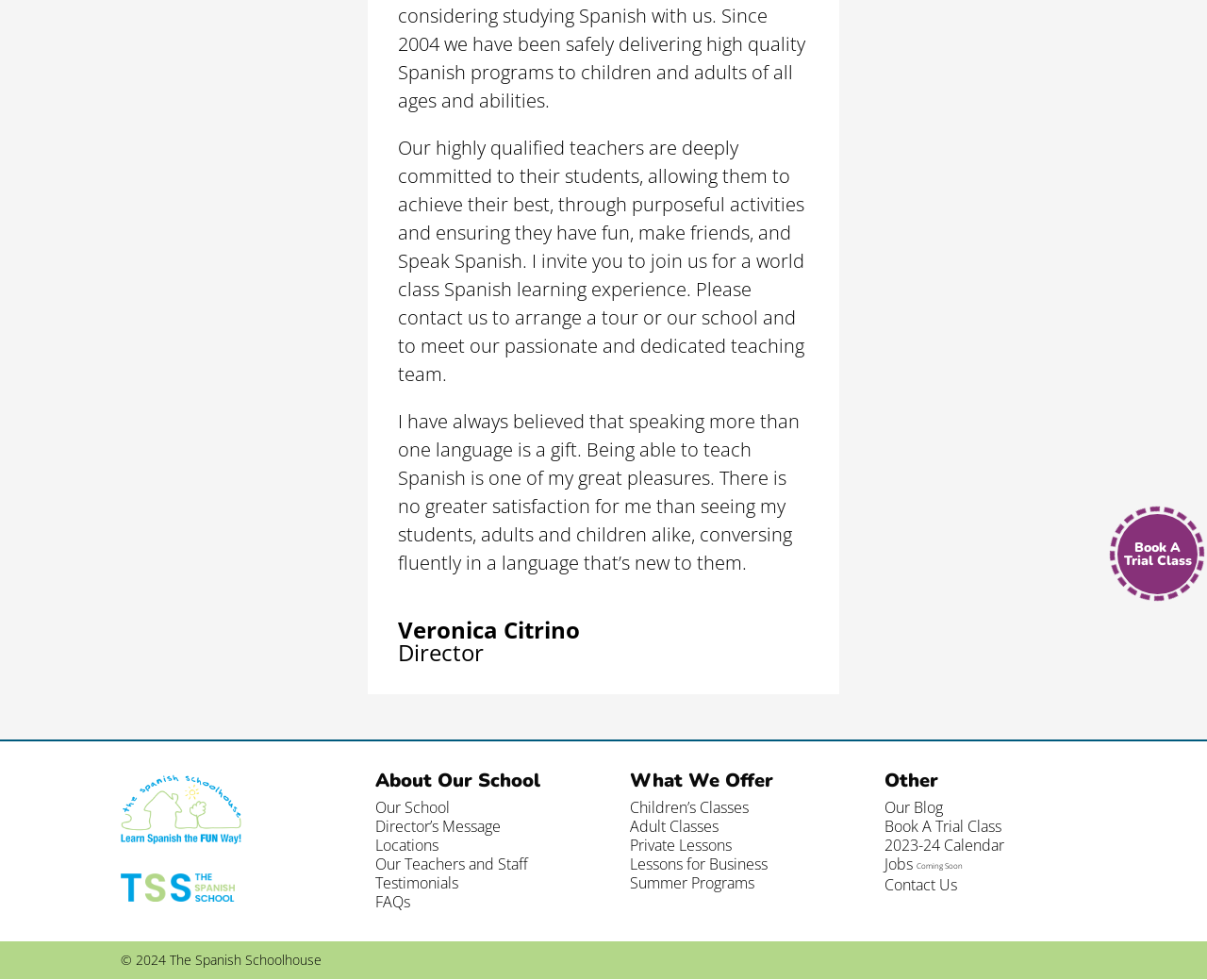Bounding box coordinates are specified in the format (top-left x, top-left y, bottom-right x, bottom-right y). All values are floating point numbers bounded between 0 and 1. Please provide the bounding box coordinate of the region this sentence describes: Jobs Coming Soon

[0.733, 0.871, 0.798, 0.892]